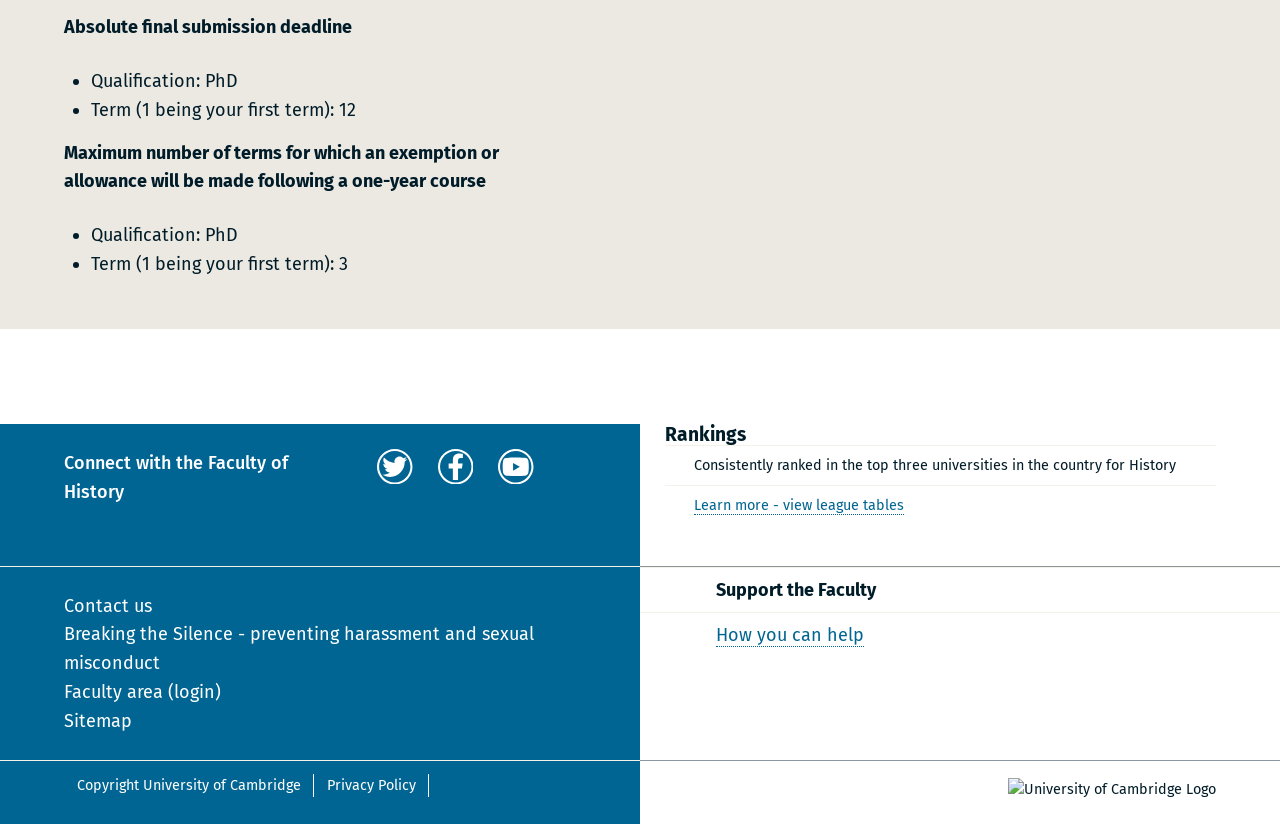Reply to the question with a brief word or phrase: What is the absolute final submission deadline for?

PhD